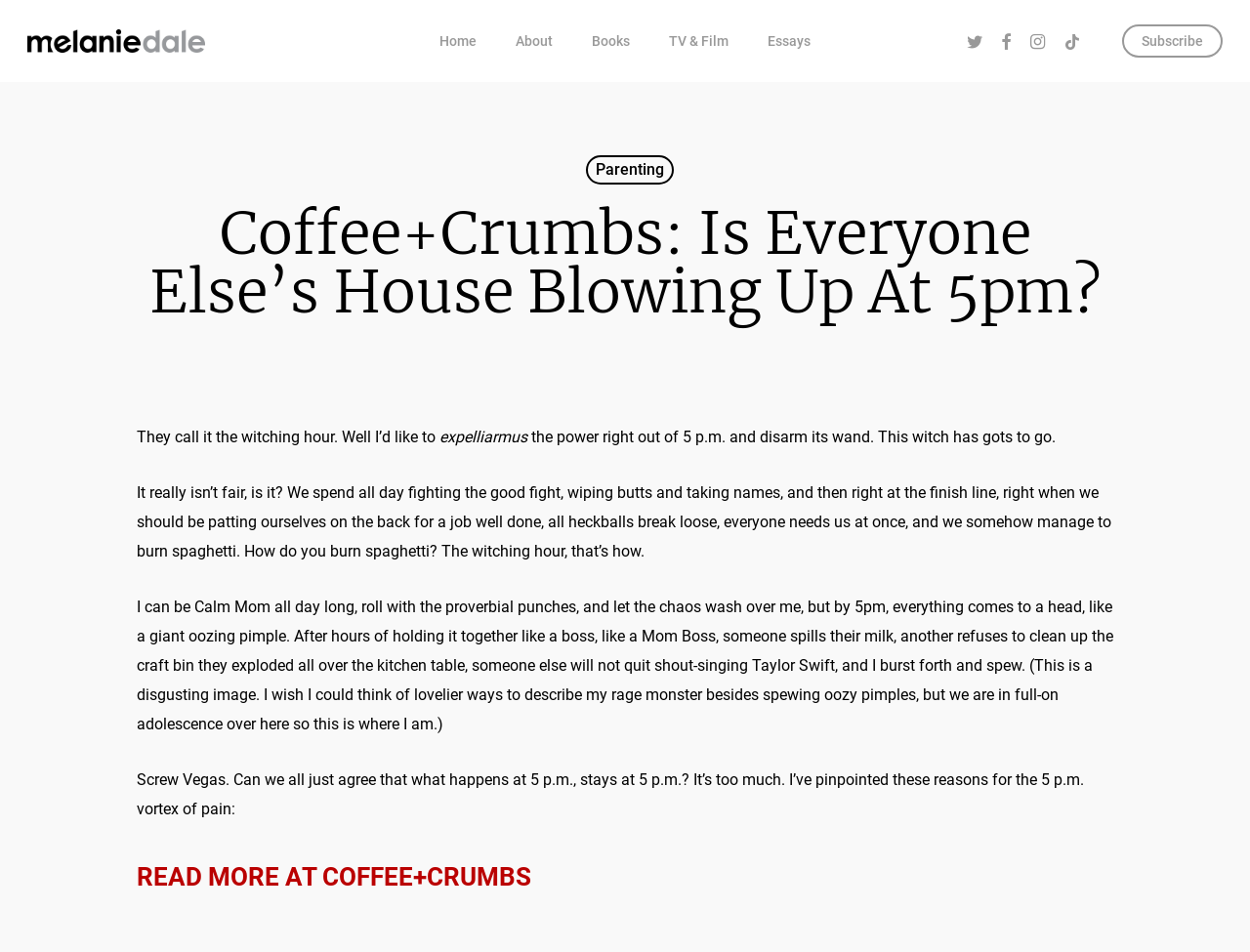Extract the heading text from the webpage.

Coffee+Crumbs: Is Everyone Else’s House Blowing Up At 5pm?